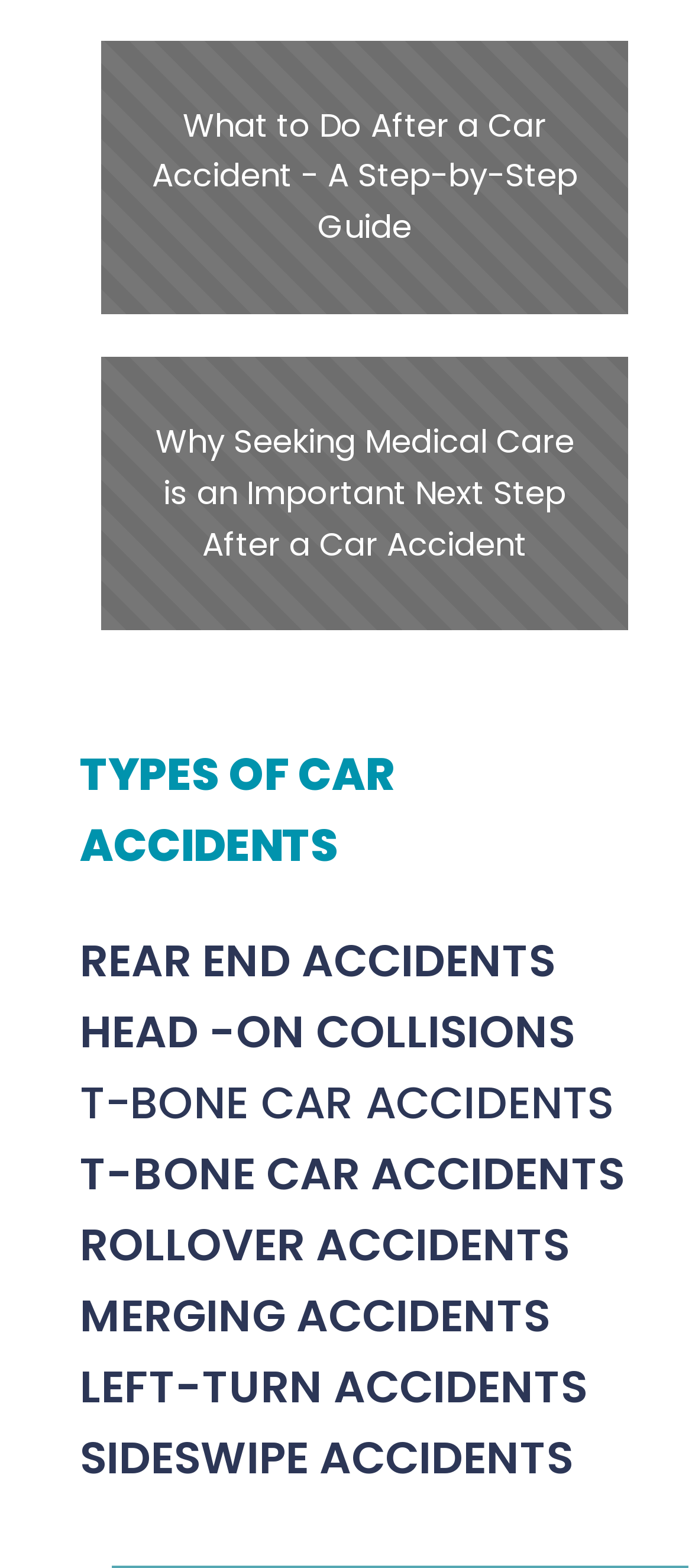Using the information in the image, give a comprehensive answer to the question: 
What is the main topic of this webpage?

Based on the headings and links on the webpage, it appears that the main topic is car accidents, with specific sections discussing what to do after an accident and different types of car accidents.